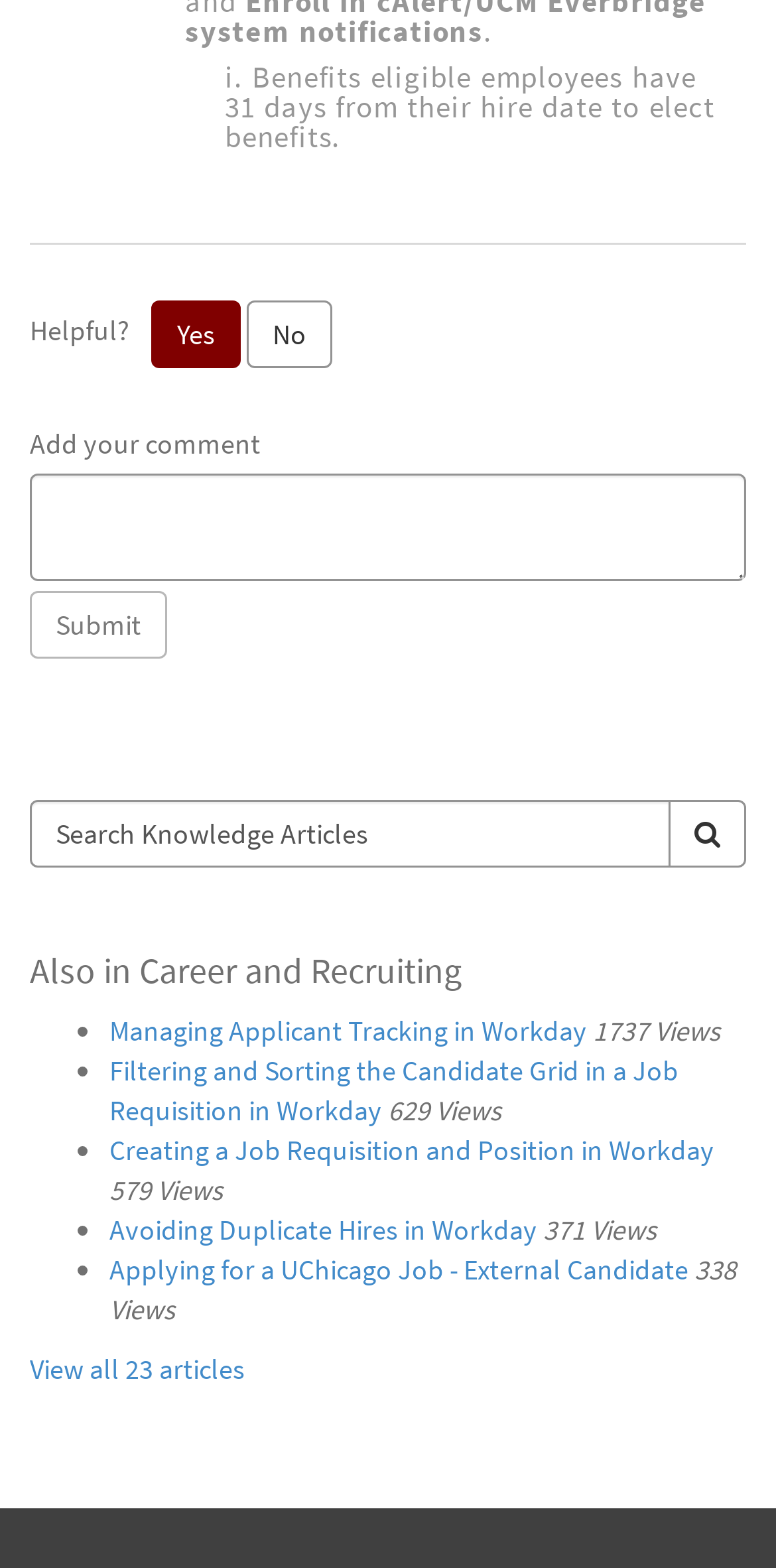How many views does the article 'Managing Applicant Tracking in Workday' have?
Relying on the image, give a concise answer in one word or a brief phrase.

1737